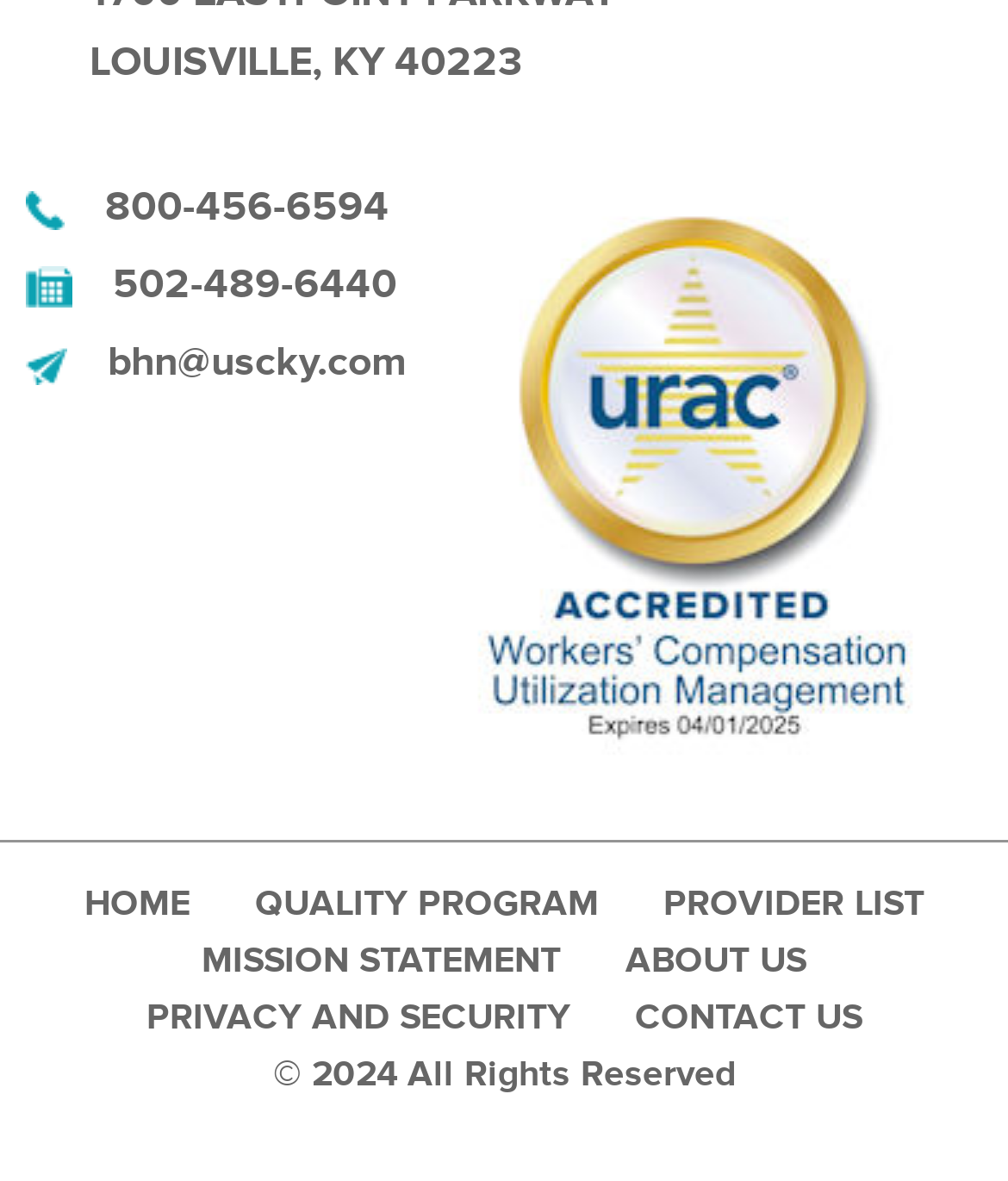Refer to the screenshot and answer the following question in detail:
What is the phone number of the organization?

I found the phone number by examining the elements on the webpage and found a static text element with the content '800-456-6594', which appears to be a phone number.